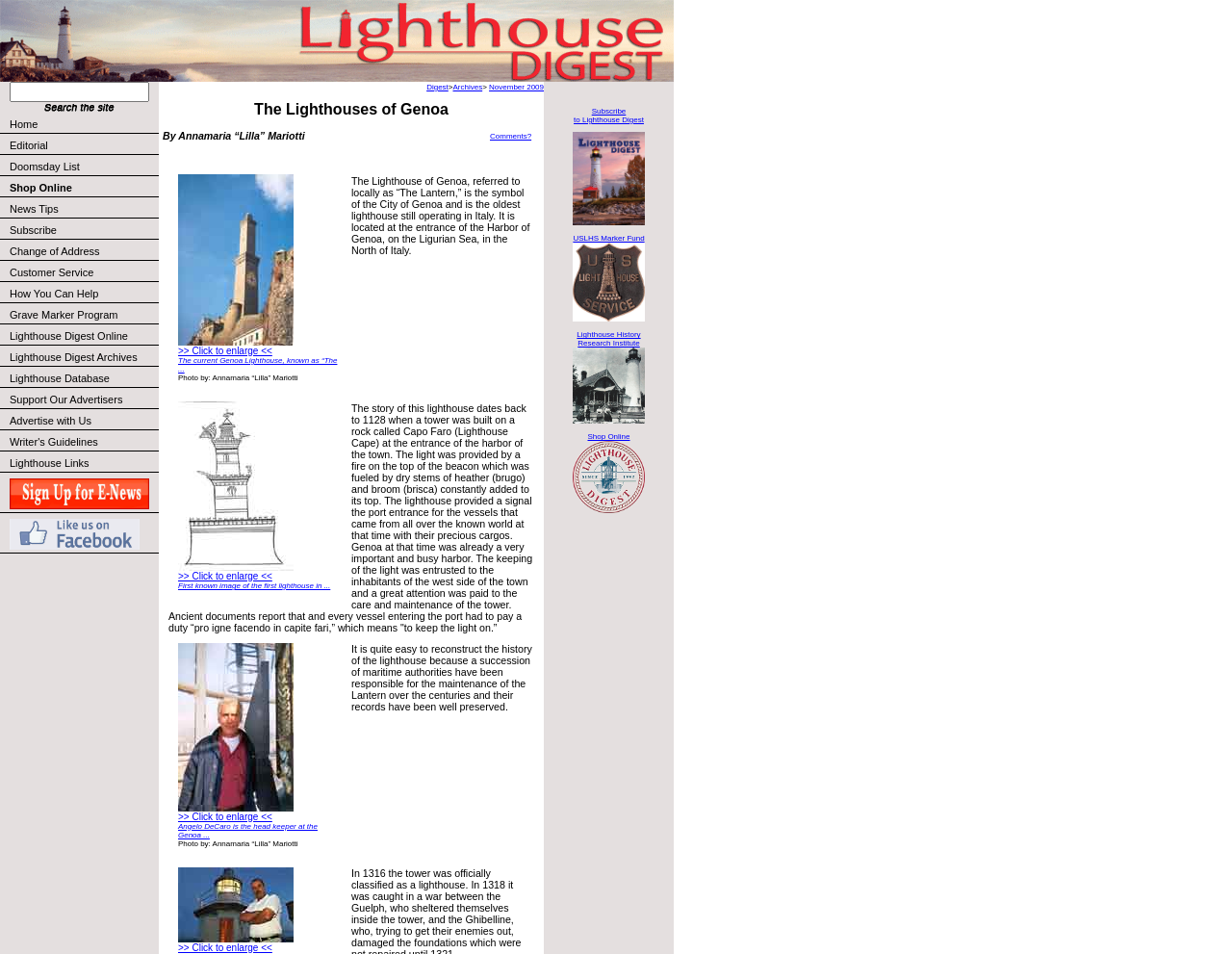Identify the bounding box coordinates of the specific part of the webpage to click to complete this instruction: "Enlarge the picture".

[0.145, 0.355, 0.238, 0.364]